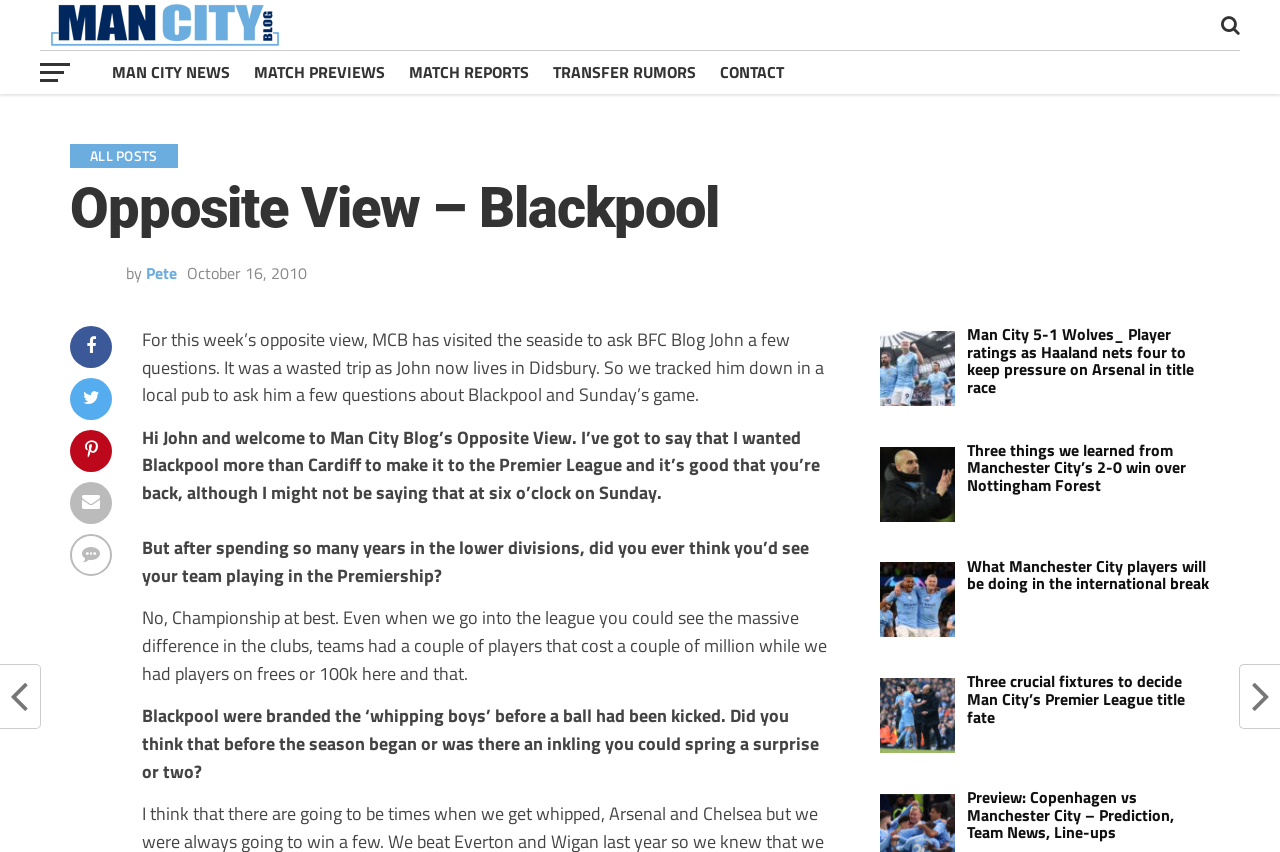Give a detailed account of the webpage's layout and content.

The webpage is a blog post from Manchester City Blog, featuring an "Opposite View" section where the author interviews BFC Blog John about Blackpool and the upcoming game against Manchester City. 

At the top of the page, there is a header section with links to different categories, including "MAN CITY NEWS", "MATCH PREVIEWS", "MATCH REPORTS", "TRANSFER RUMORS", and "CONTACT". 

Below the header, there is a title "Opposite View – Blackpool" followed by the author's name "Pete" and the date "October 16, 2010". 

The main content of the page is an interview with BFC Blog John, where the author asks him questions about Blackpool and the upcoming game. The interview is divided into several paragraphs, with each question and answer presented in a clear and readable format. 

On the right side of the page, there are several links to other articles on the blog, including "Man City 5-1 Wolves", "Three things we learned from Manchester City’s 2-0 win over Nottingham Forest", and "Preview: Copenhagen vs Manchester City – Prediction, Team News, Line-ups".